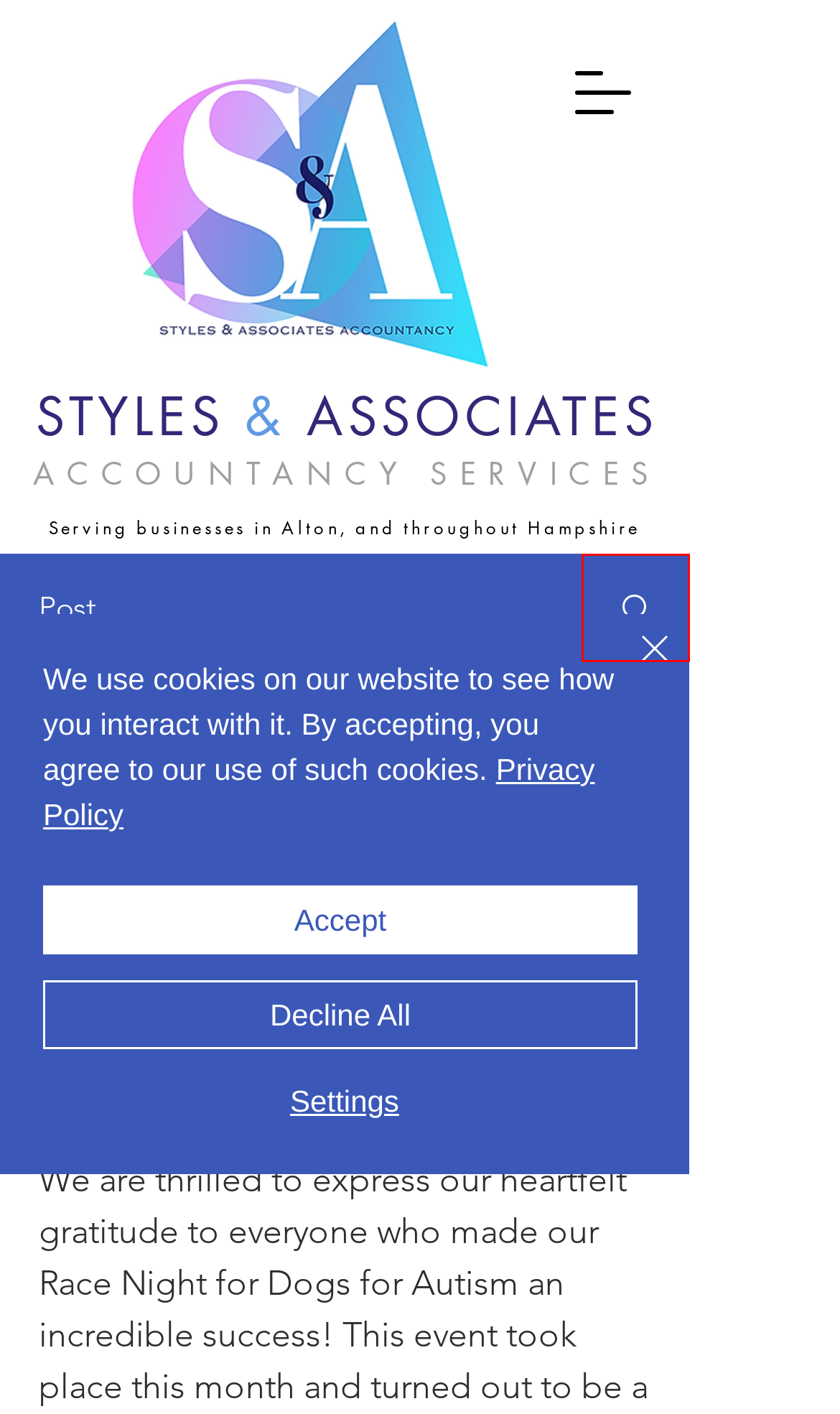A screenshot of a webpage is given, featuring a red bounding box around a UI element. Please choose the webpage description that best aligns with the new webpage after clicking the element in the bounding box. These are the descriptions:
A. Privacy Policy | Styles & Associates
B. Adamantean – Your First Choice For Business Finance
C. Mascolo & Styles | Bookkeeping & Outsourced Payroll | Alton & Hampshire UK
D. Accountancy News | Styles & Associates
E. Amy Elizabeth Interiors | Hampshire Interior Designer
F. community | Styles & Associates
G. Fundraising Night For Dogs For Autism
H. Home - Complete Floors

D